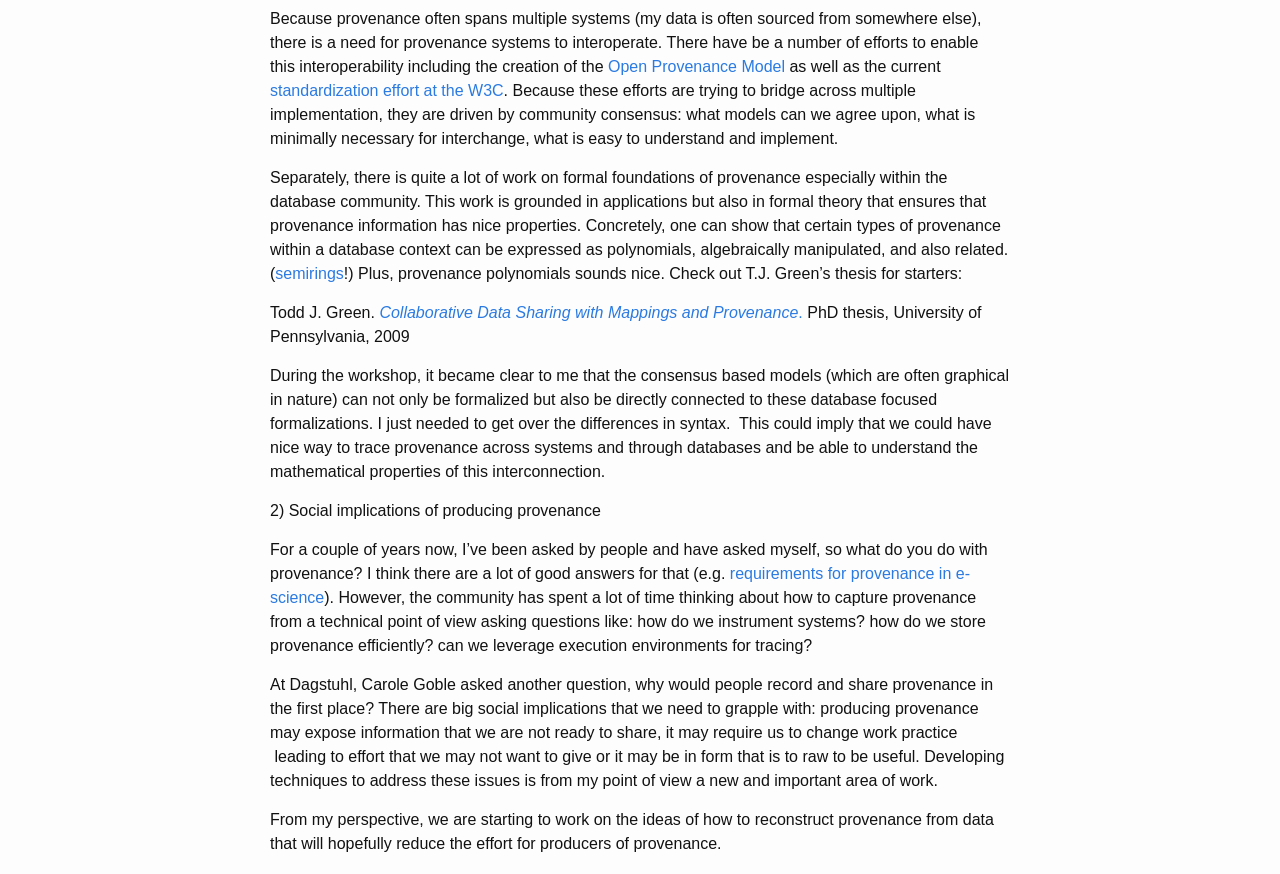What is the potential benefit of reconstructing provenance from data?
Please look at the screenshot and answer in one word or a short phrase.

Reducing effort